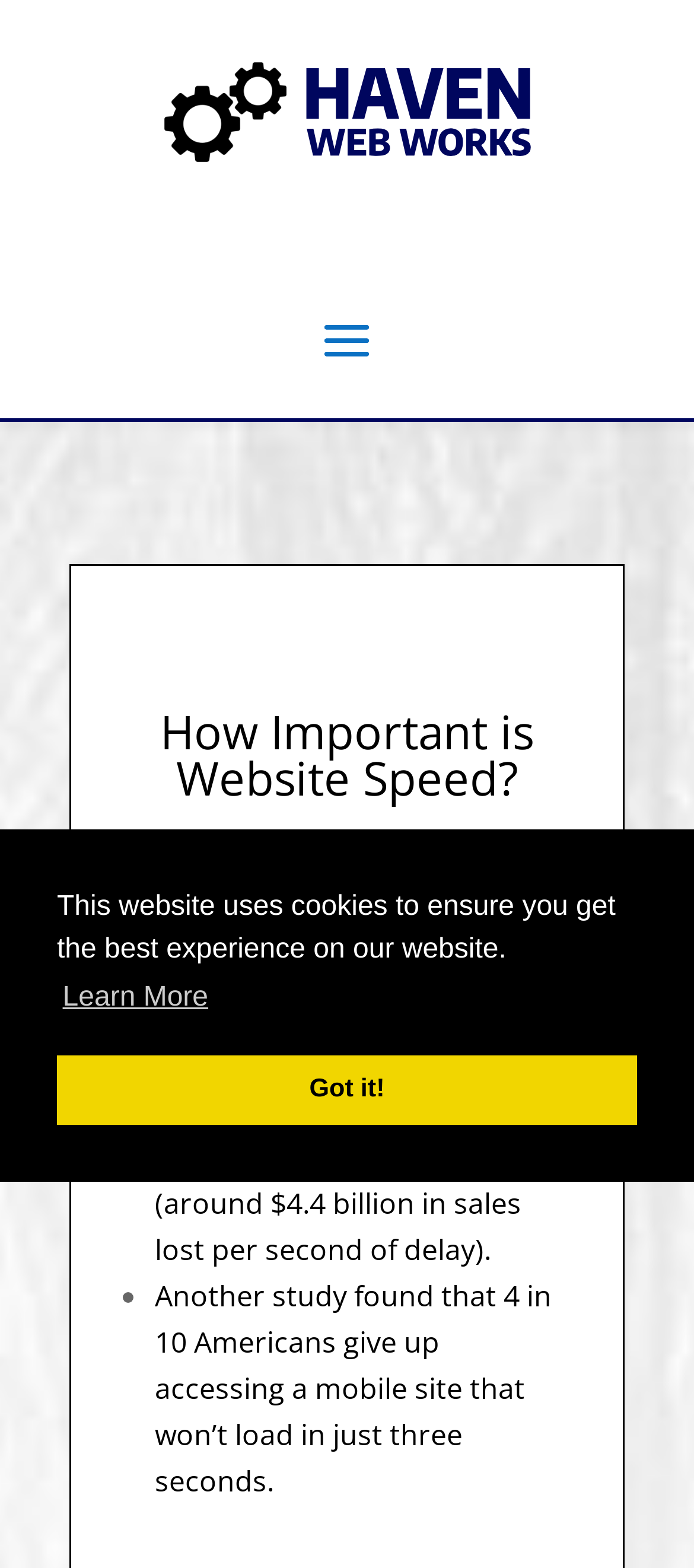Give a detailed account of the webpage's layout and content.

The webpage is focused on offering a free website speed appraisal for small business websites. At the top, there is a logo of Haven Web Works, a website design company, positioned horizontally across the page. Below the logo, a prominent heading "How Important is Website Speed?" is displayed.

On the top-right corner, a cookie consent dialog is present, which includes a brief description of the website's cookie policy and two buttons: "Learn More" and "Got it!". The "Learn More" button is positioned to the left of the "Got it!" button.

The main content of the webpage is divided into three sections, each marked with a bullet point. The first section explains that people are impatient when browsing the internet, and a slight delay in website speed can lead to a significant loss in sales. The second section cites an example from Amazon, where a 100ms delay in website speed resulted in a 1% loss in sales. The third section mentions a study that found 4 in 10 Americans give up accessing a mobile site that won't load in just three seconds.

Overall, the webpage is informative, with a clear focus on the importance of website speed for small businesses.